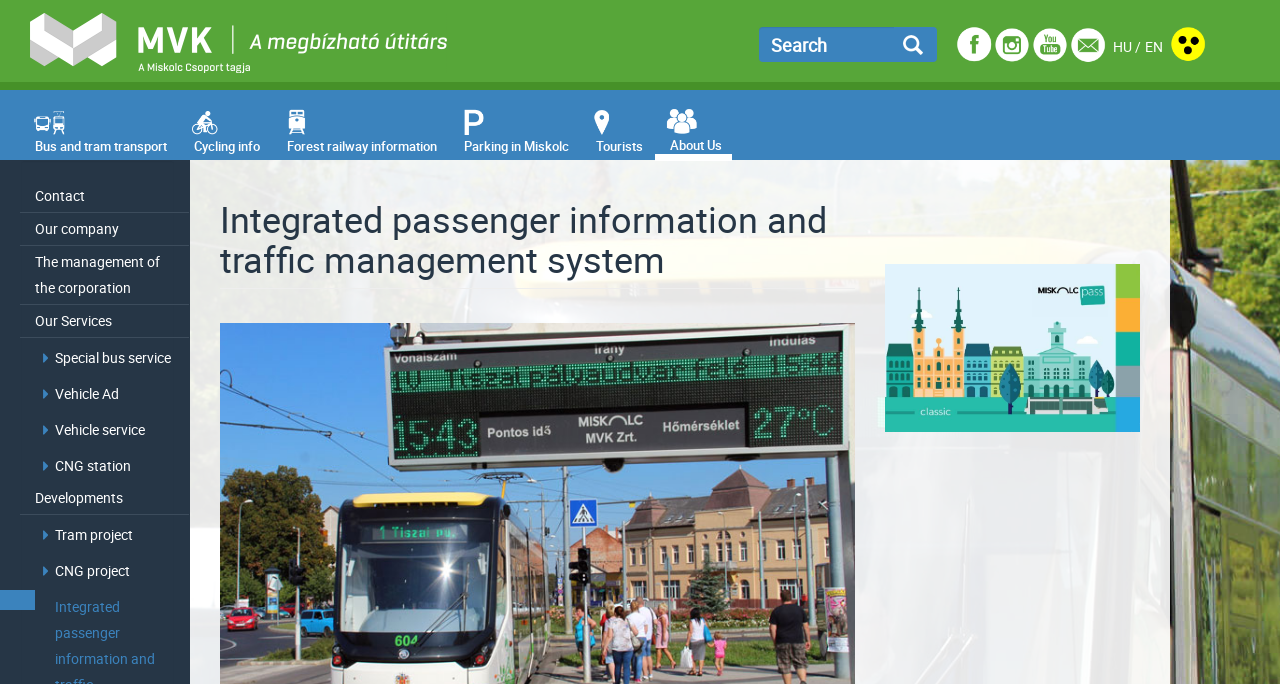Articulate a complete and detailed caption of the webpage elements.

The webpage is about the Integrated Passenger Information and Traffic Management System of MVK Zrt. At the top left corner, there is a "Skip to main content" link. Next to it, there is a "Home" link with a corresponding image. On the top right corner, there is a search bar with a "Search" button. 

Below the search bar, there are several language options, including Hungarian and English, represented by their respective country codes "HU" and "EN". 

On the left side of the page, there is a menu with several links, including "Bus and tram transport", "Cycling info", "Forest railway information", "Parking in Miskolc", "Tourists", and "About Us". The "About Us" link has a dropdown menu with further links, such as "Contact", "Our company", "The management of the corporation", and "Our Services". 

The "Our Services" link has its own dropdown menu with links like "Special bus service", "Vehicle Ad", "Vehicle service", "CNG station", and "Developments". The "Developments" link has a dropdown menu with links like "Tram project" and "CNG project". 

In the main content area, there is a heading that reads "Integrated passenger information and traffic management system". Below the heading, there is a complementary section that takes up most of the page. Within this section, there is a link to "Miskolc Pass" with a corresponding image.